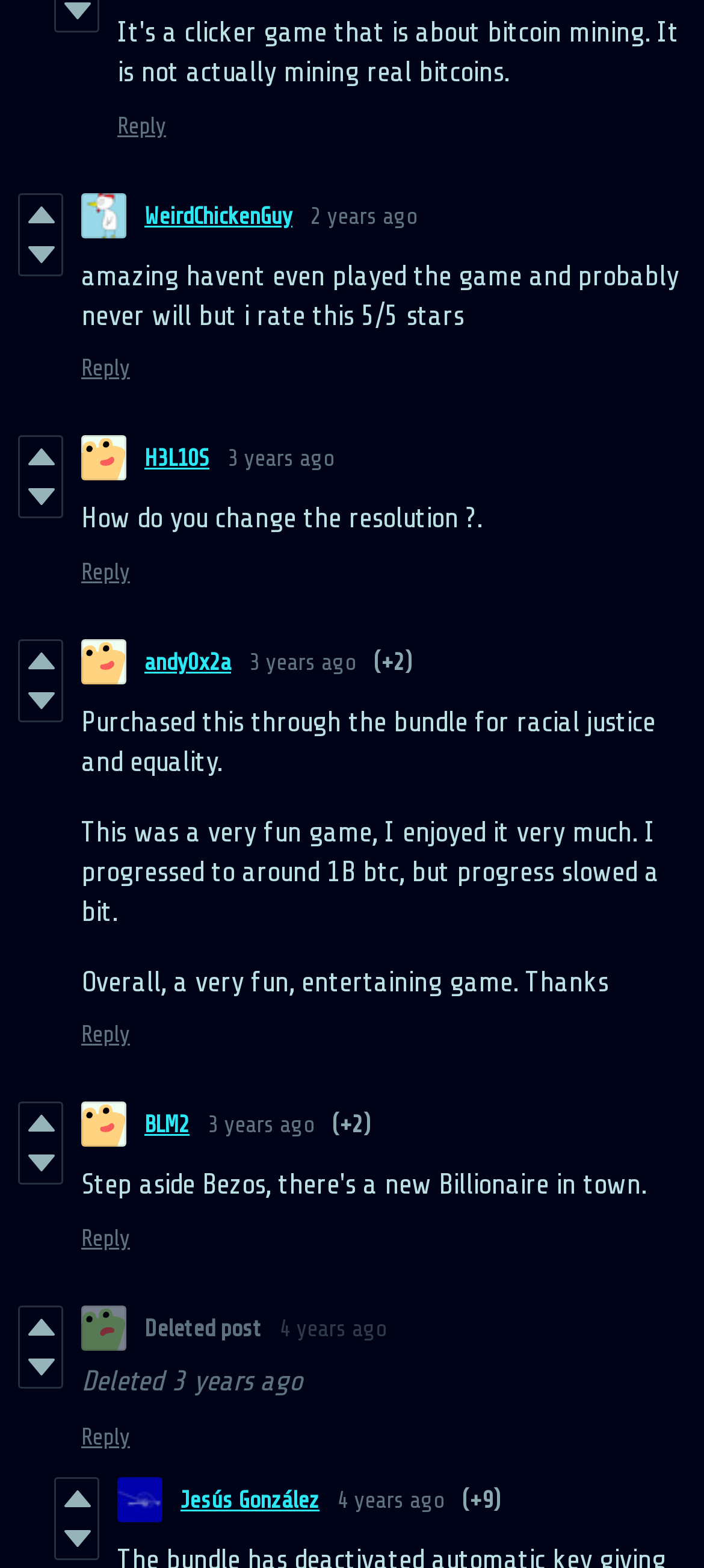Locate the bounding box coordinates of the clickable region necessary to complete the following instruction: "Vote down the comment". Provide the coordinates in the format of four float numbers between 0 and 1, i.e., [left, top, right, bottom].

[0.028, 0.305, 0.087, 0.33]